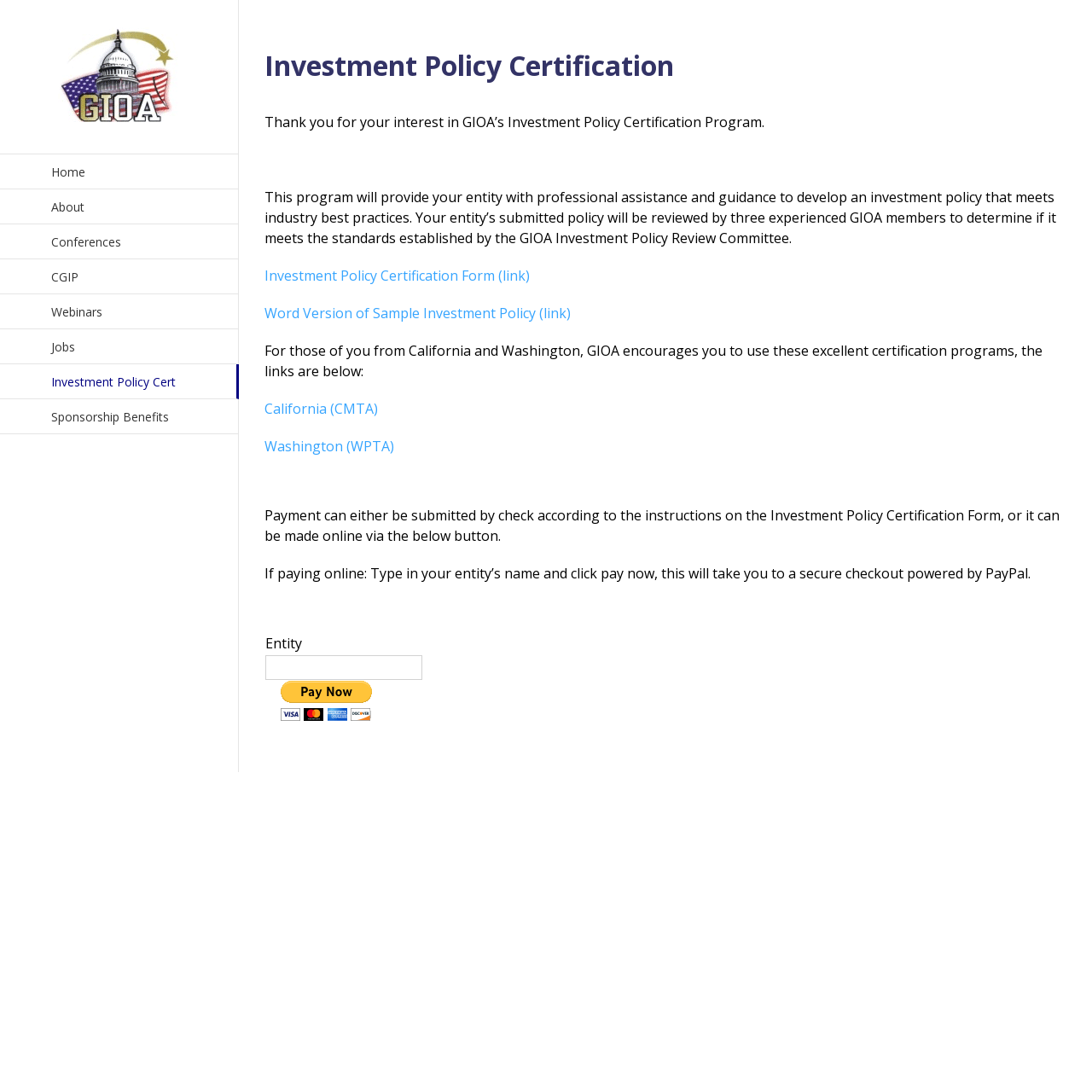Give a detailed account of the webpage's layout and content.

The webpage is about the Investment Policy Certification Program offered by GIOA. At the top left corner, there is a GIOA logo, and next to it, a main menu navigation bar with links to various pages, including Home, About, Conferences, CGIP, Webinars, Jobs, Investment Policy Cert, and Sponsorship Benefits.

Below the navigation bar, there is a main content section that takes up most of the page. It starts with a heading that reads "Investment Policy Certification" and a brief introduction that thanks the user for their interest in the program. The introduction is followed by a paragraph that explains the program's benefits, including professional assistance and guidance to develop an investment policy that meets industry best practices.

There are two links provided: one to the Investment Policy Certification Form and another to a Word Version of a Sample Investment Policy. The page also mentions certification programs for California and Washington, with links to those programs.

Further down, there is a section that explains the payment process, stating that payment can be made by check or online via a PayPal-powered secure checkout. A table is provided to input entity information, and a PayPal button is located below it, allowing users to pay online.

Overall, the webpage provides information about the Investment Policy Certification Program, its benefits, and the process of applying and paying for the program.